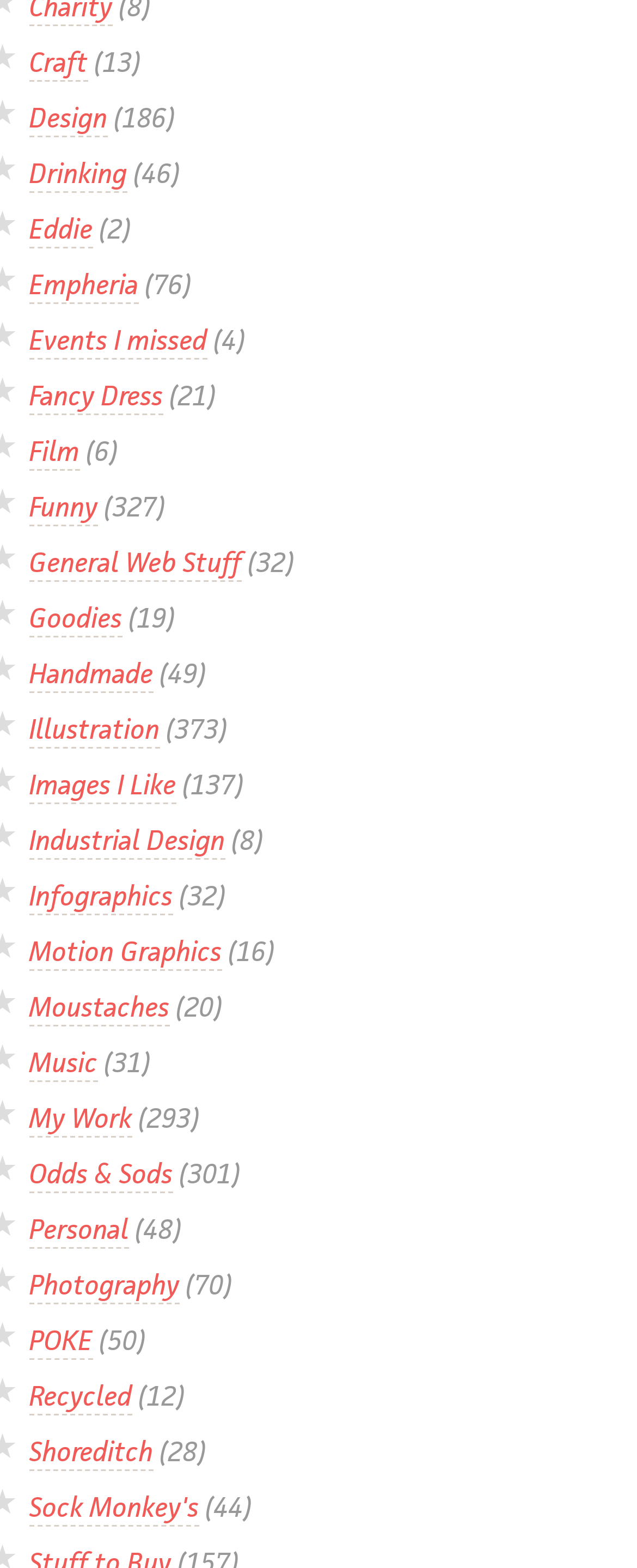Reply to the question with a single word or phrase:
What is the category with the highest number of items?

Funny